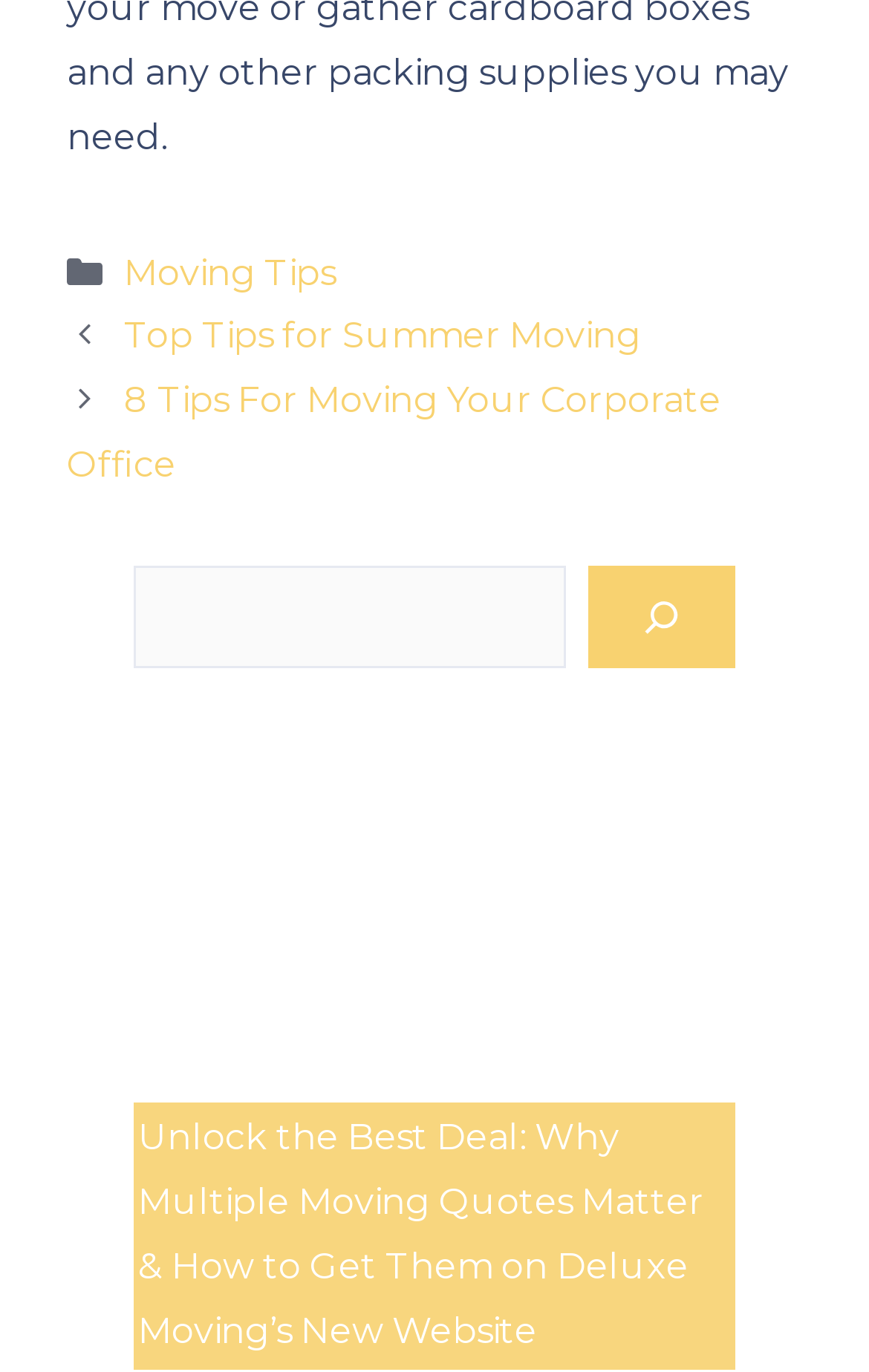For the element described, predict the bounding box coordinates as (top-left x, top-left y, bottom-right x, bottom-right y). All values should be between 0 and 1. Element description: Events

None